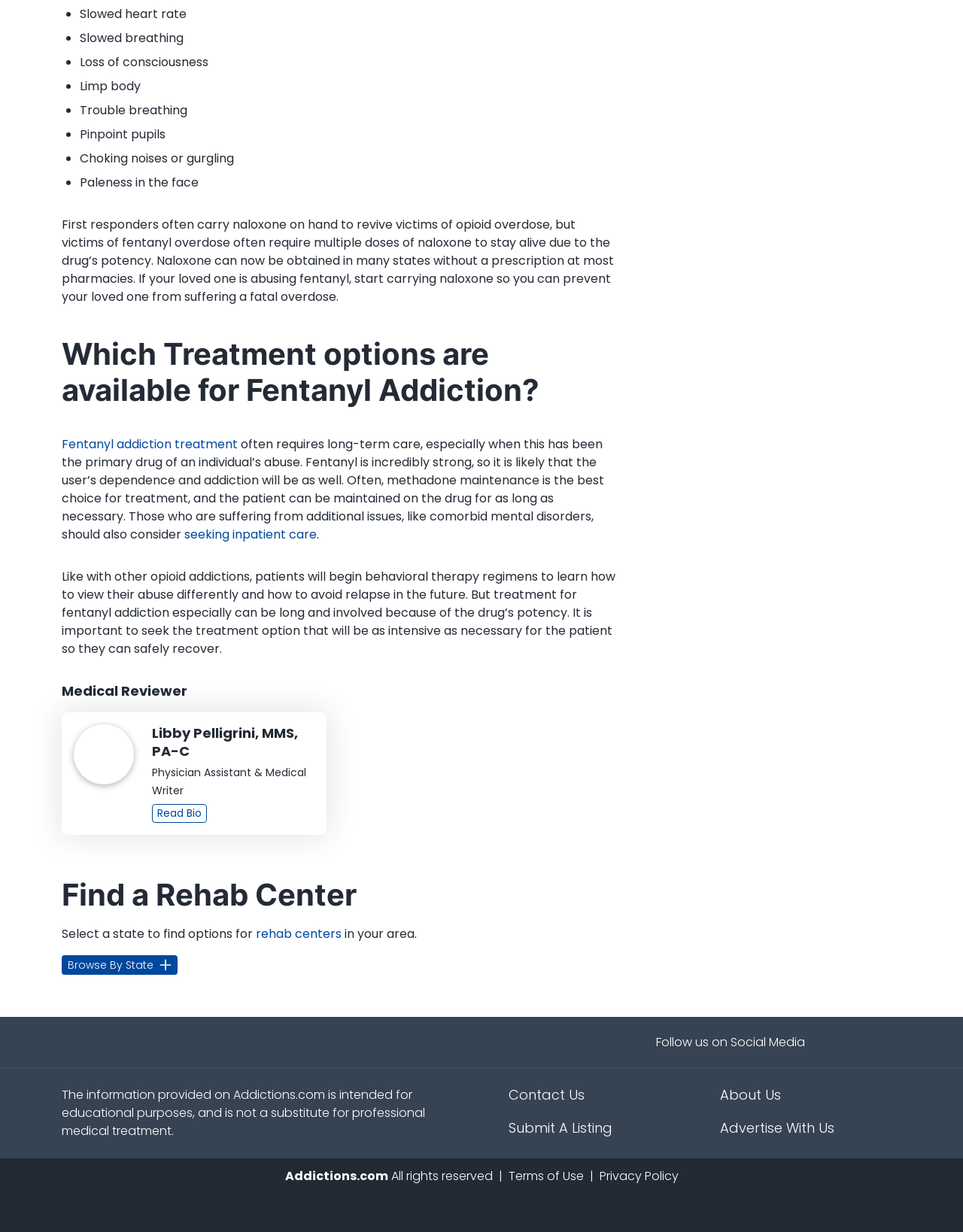Using the details in the image, give a detailed response to the question below:
What is the recommended treatment for fentanyl addiction?

The webpage suggests that fentanyl addiction often requires long-term care, especially when it has been the primary drug of an individual's abuse. It is recommended that patients undergo behavioral therapy regimens to learn how to view their abuse differently and how to avoid relapse in the future.